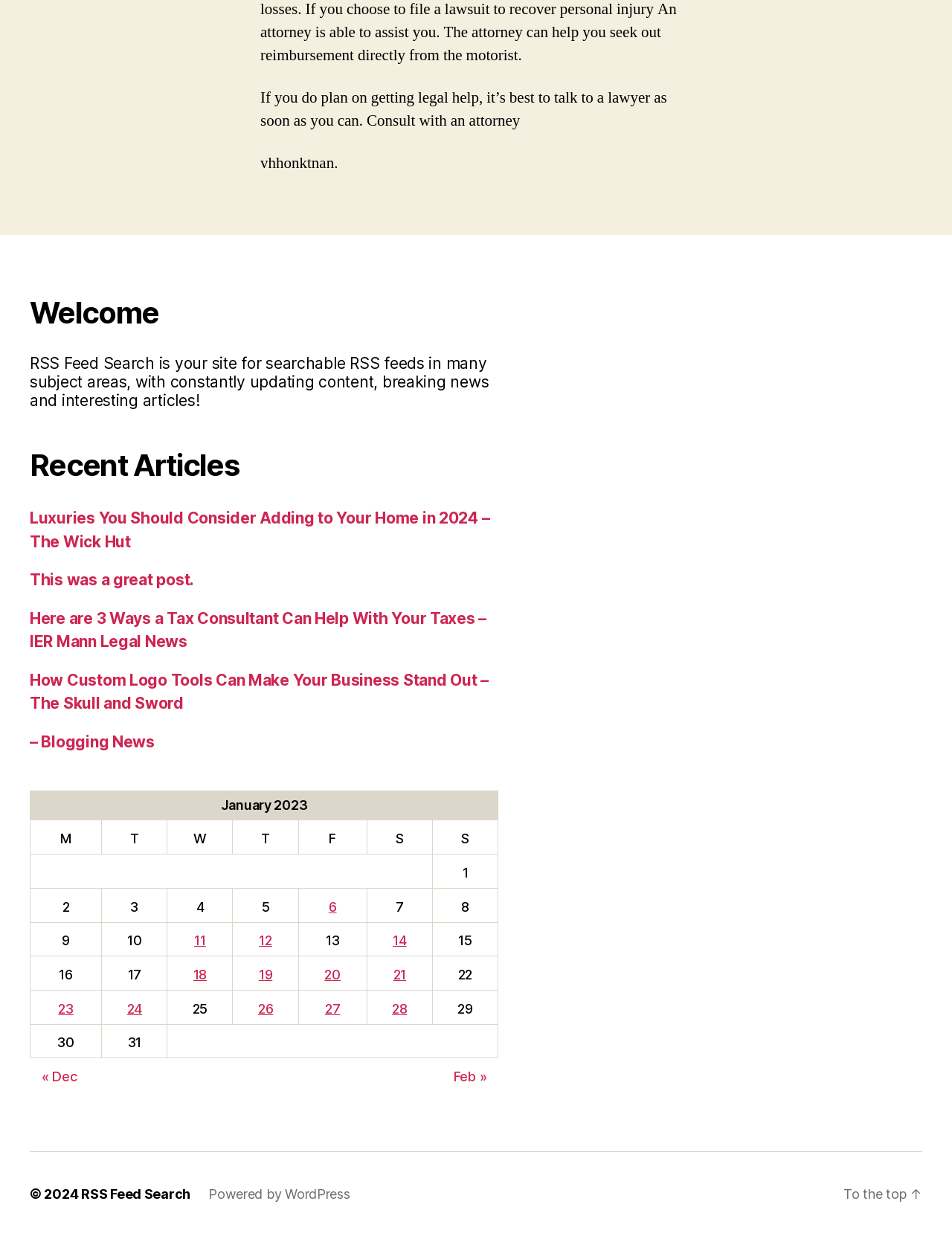Identify and provide the bounding box coordinates of the UI element described: "« Dec". The coordinates should be formatted as [left, top, right, bottom], with each number being a float between 0 and 1.

[0.044, 0.865, 0.081, 0.877]